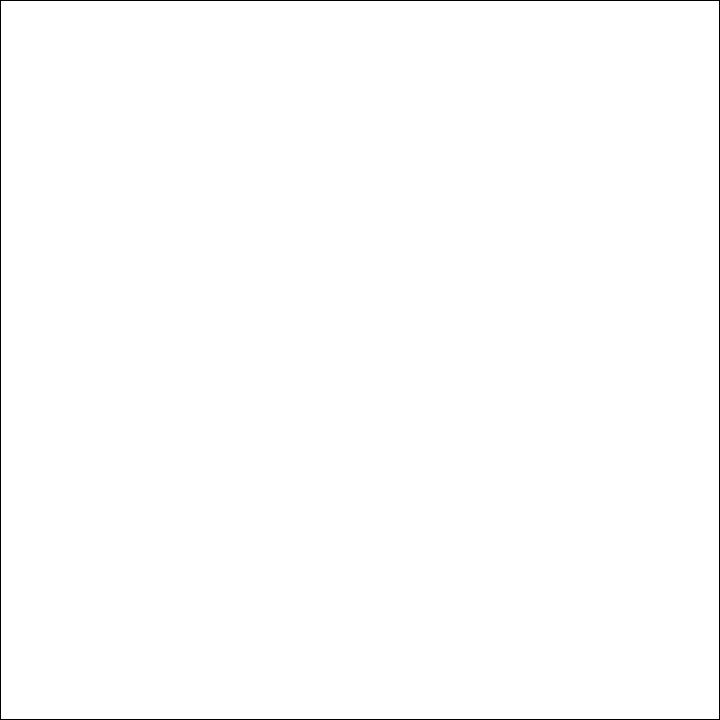What is the purpose of the image according to the caption?
Please provide a comprehensive answer based on the information in the image.

The caption states that the juxtaposition of nature's beauty with cultural tales adds depth to the narrative, inviting viewers to appreciate both the aesthetics of the pumpkin shell and the folklore tied to it, which suggests that the purpose of the image is to encourage viewers to appreciate both the visual beauty and the cultural significance of the pumpkin.